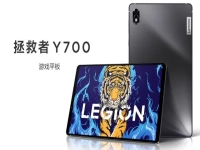What is the tablet's intended use?
Please provide a comprehensive and detailed answer to the question.

The caption highlights the tablet's gaming capabilities, showcasing a graphic of a tiger on the screen, and emphasizing its appeal to gaming enthusiasts, suggesting that the tablet is designed for gaming purposes.